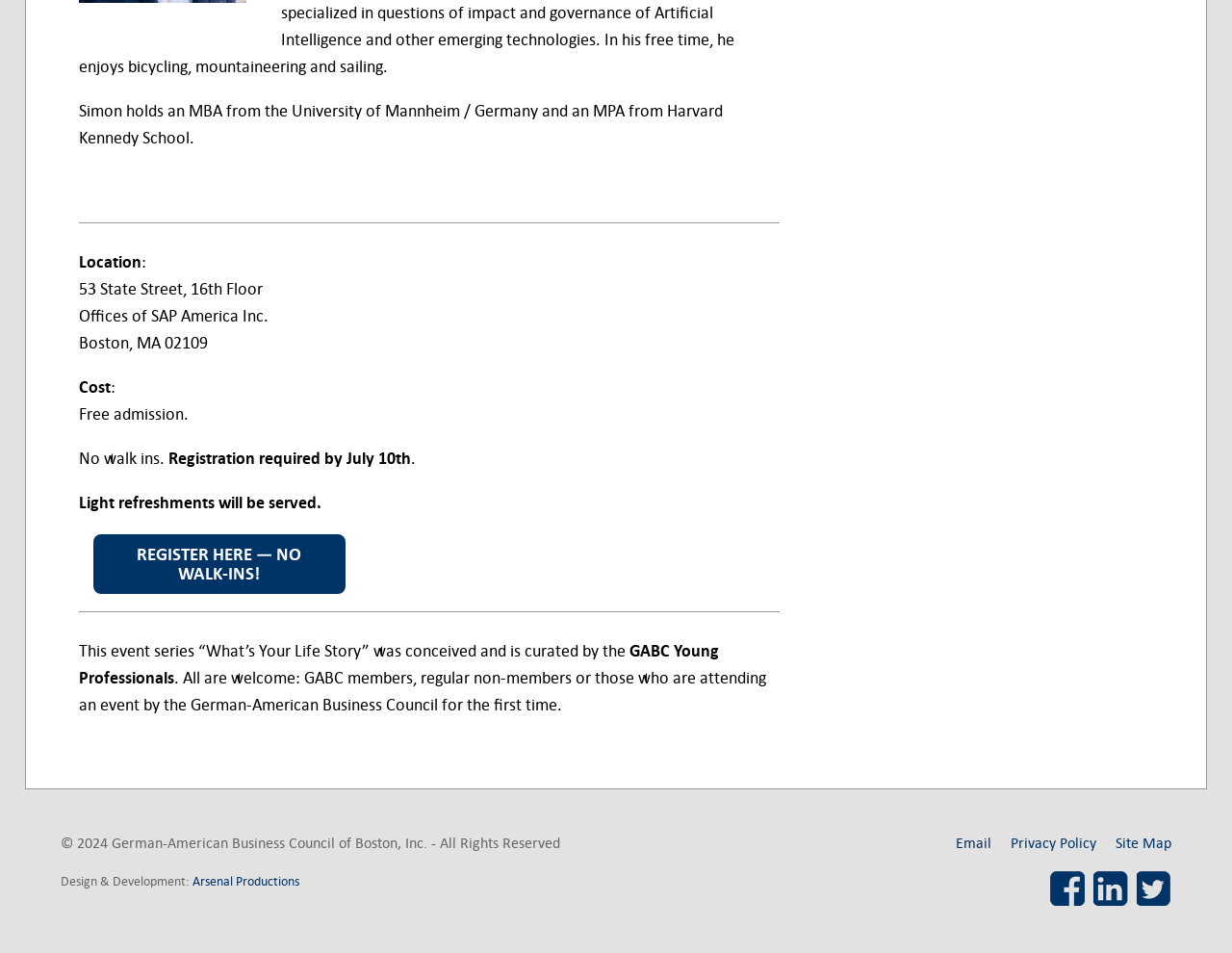Extract the bounding box coordinates for the UI element described as: "Arsenal Productions".

[0.156, 0.916, 0.243, 0.933]